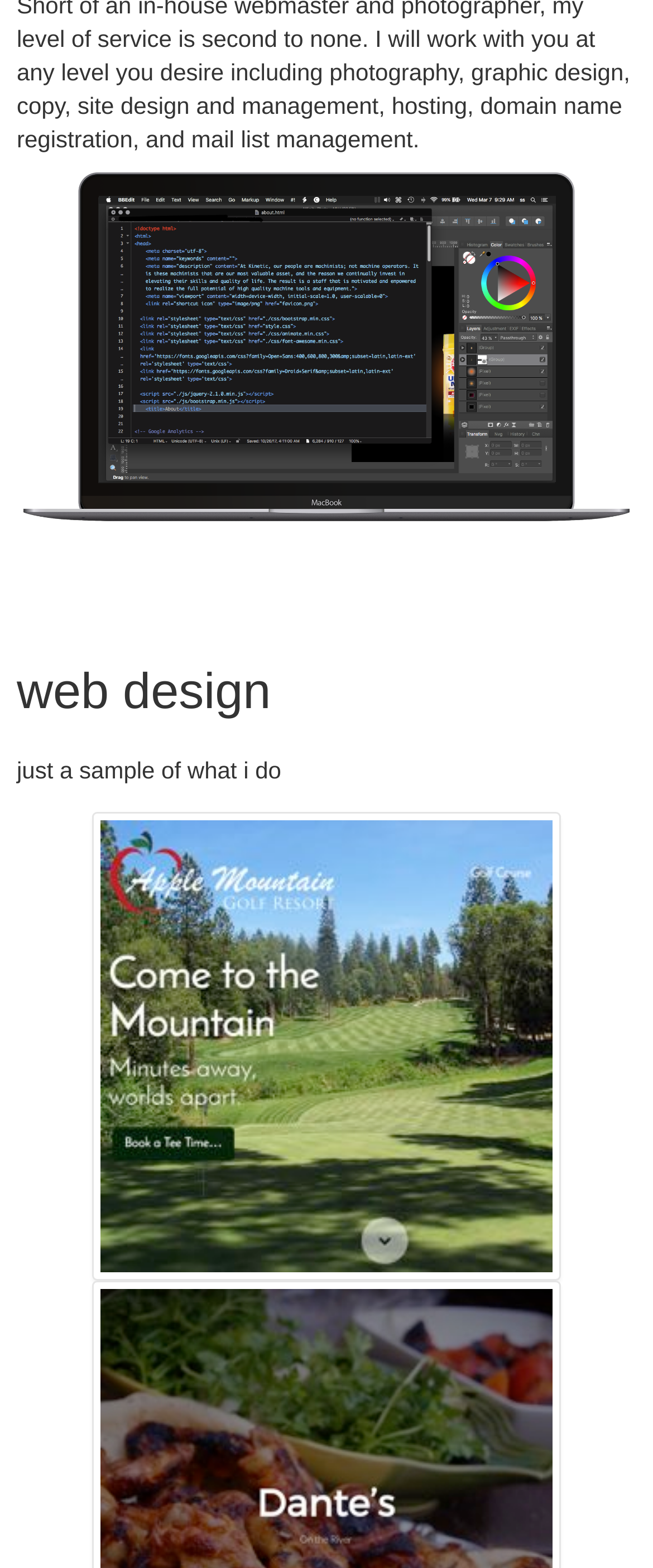Bounding box coordinates are specified in the format (top-left x, top-left y, bottom-right x, bottom-right y). All values are floating point numbers bounded between 0 and 1. Please provide the bounding box coordinate of the region this sentence describes: parent_node: ScottinPollock

[0.833, 0.285, 0.936, 0.328]